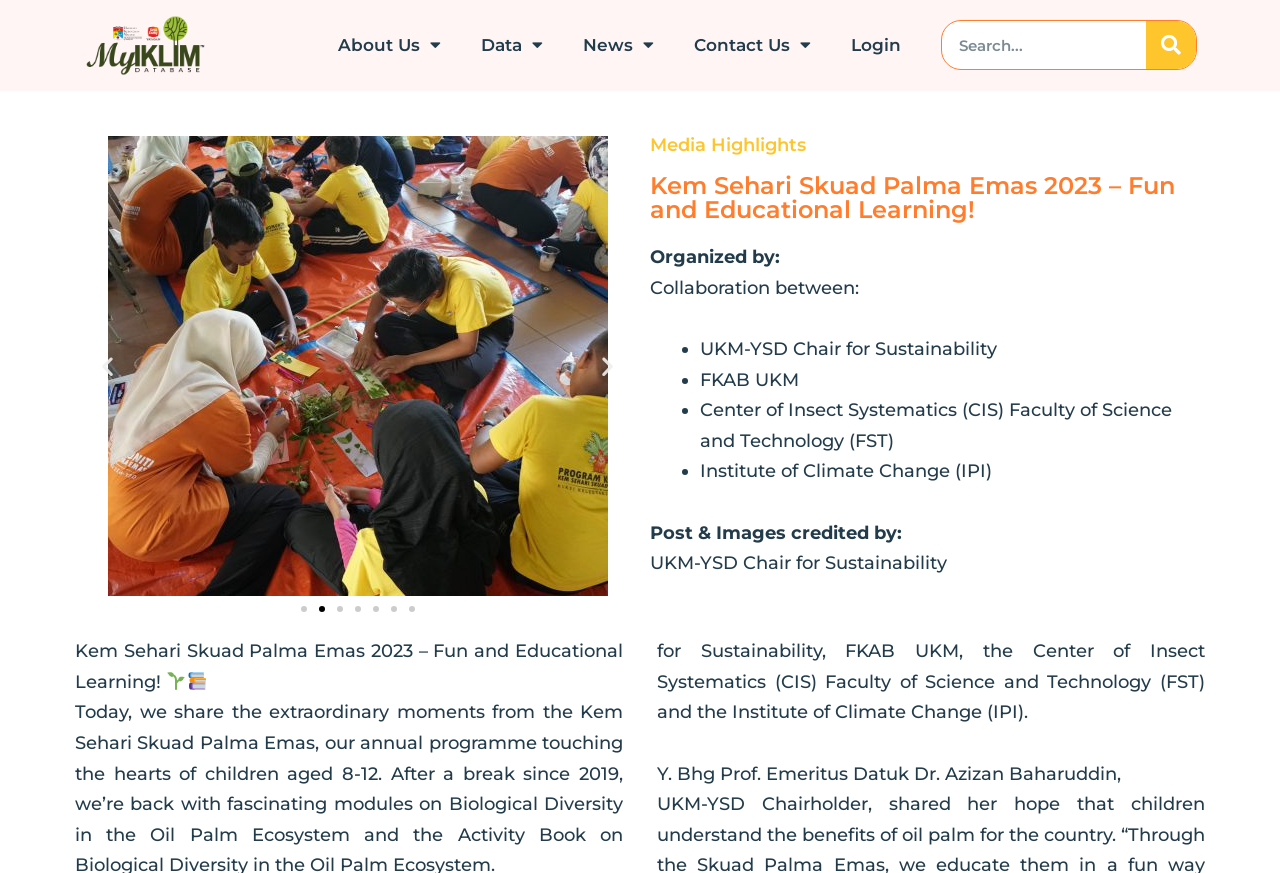Find the coordinates for the bounding box of the element with this description: "Viewing Log".

None